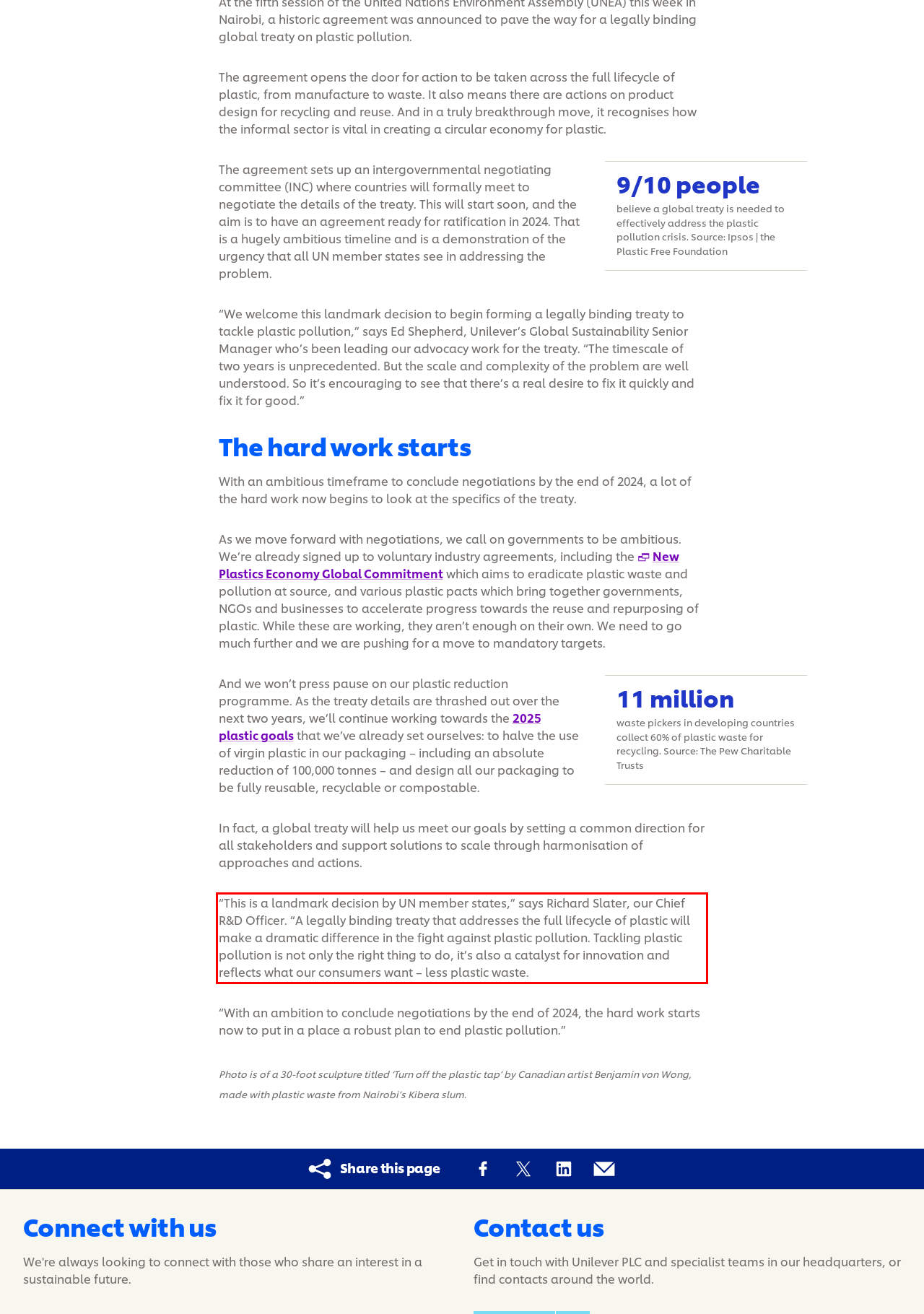Using OCR, extract the text content found within the red bounding box in the given webpage screenshot.

“This is a landmark decision by UN member states,” says Richard Slater, our Chief R&D Officer. “A legally binding treaty that addresses the full lifecycle of plastic will make a dramatic difference in the fight against plastic pollution. Tackling plastic pollution is not only the right thing to do, it’s also a catalyst for innovation and reflects what our consumers want – less plastic waste.